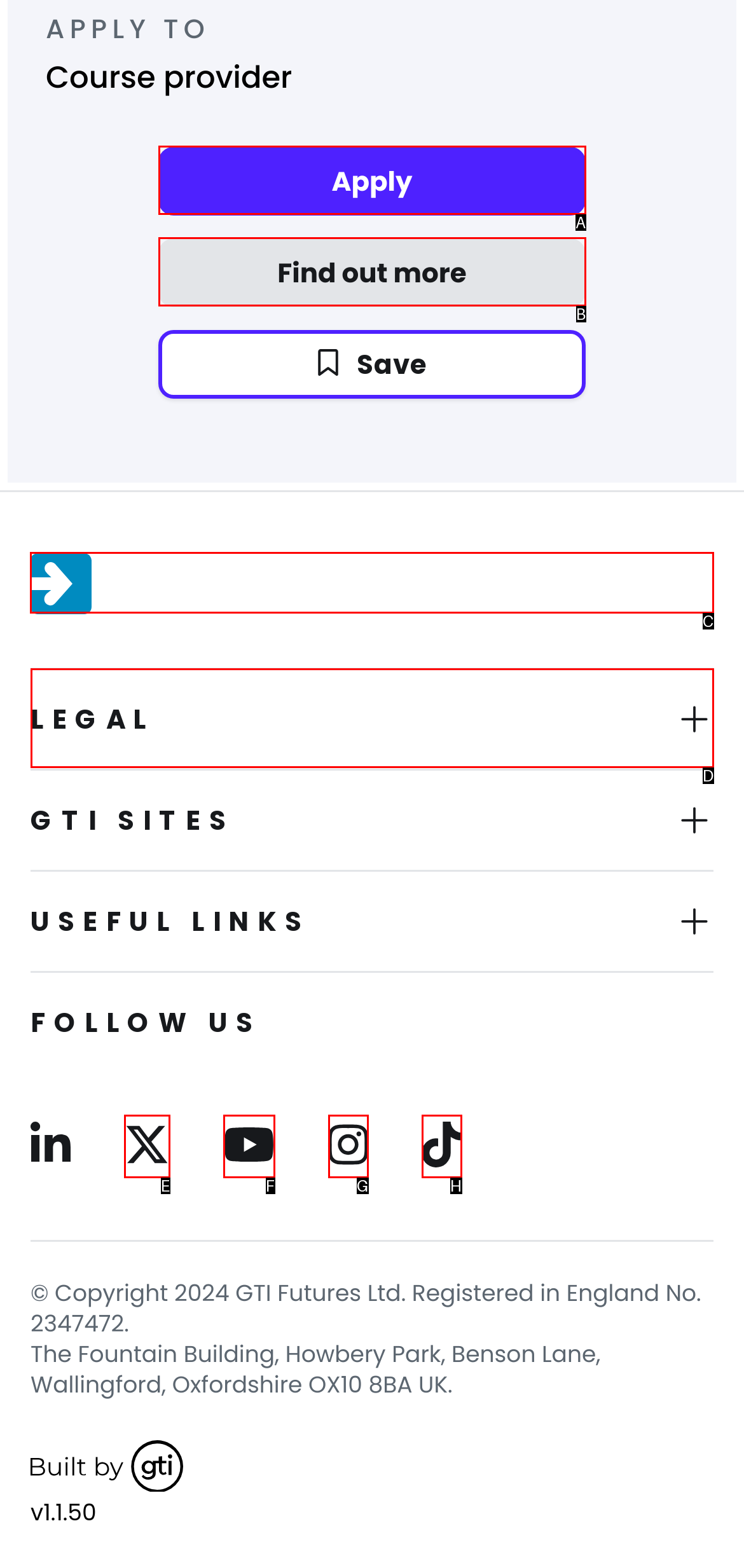Which lettered option should I select to achieve the task: Click the 'gradireland' link according to the highlighted elements in the screenshot?

C